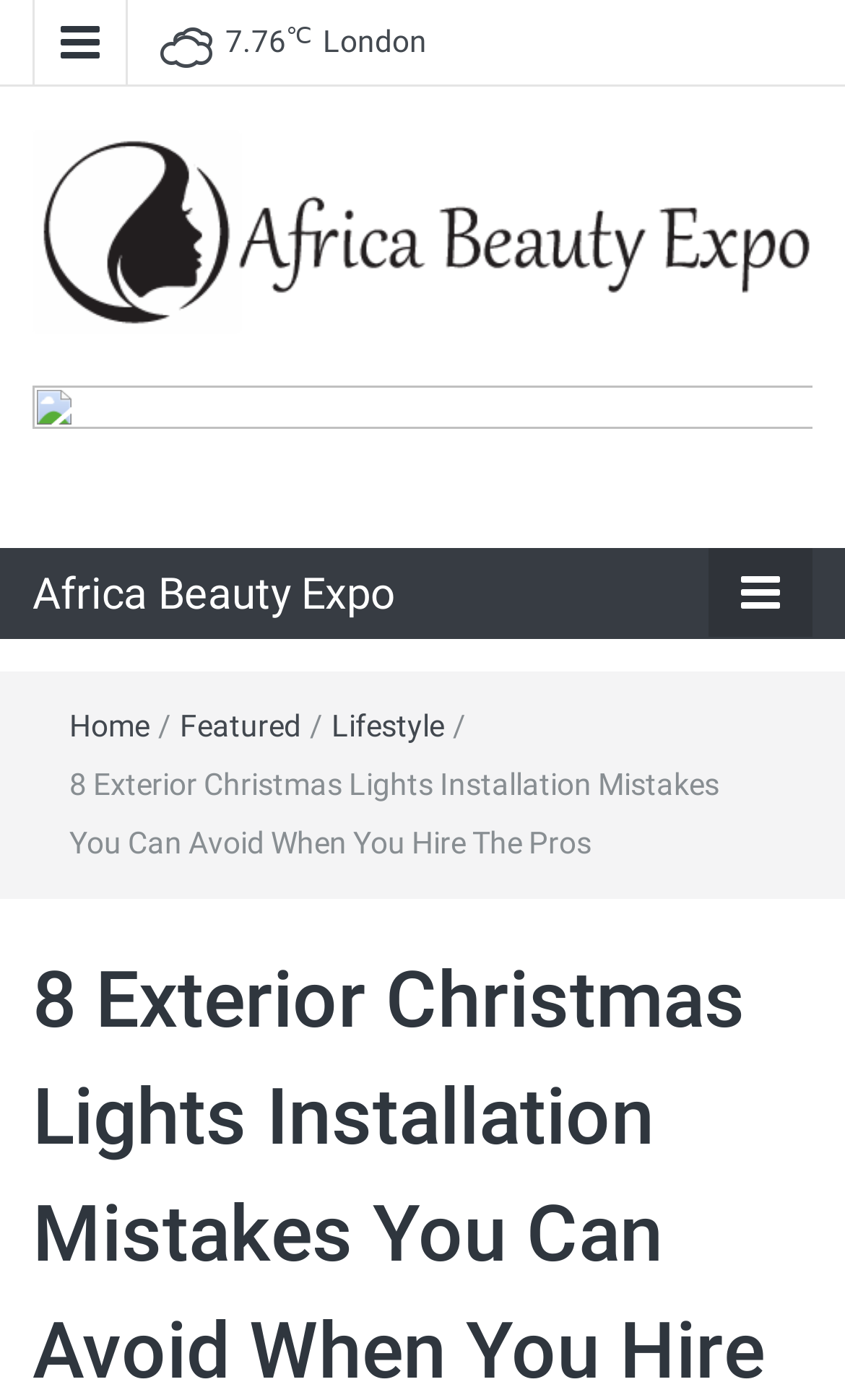What is the topic of the current article?
Answer the question with as much detail as you can, using the image as a reference.

I found the topic of the current article by looking at the StaticText element with the text '8 Exterior Christmas Lights Installation Mistakes You Can Avoid When You Hire The Pros'. This text is likely the title of the article, and it suggests that the topic is related to exterior Christmas lights installation.